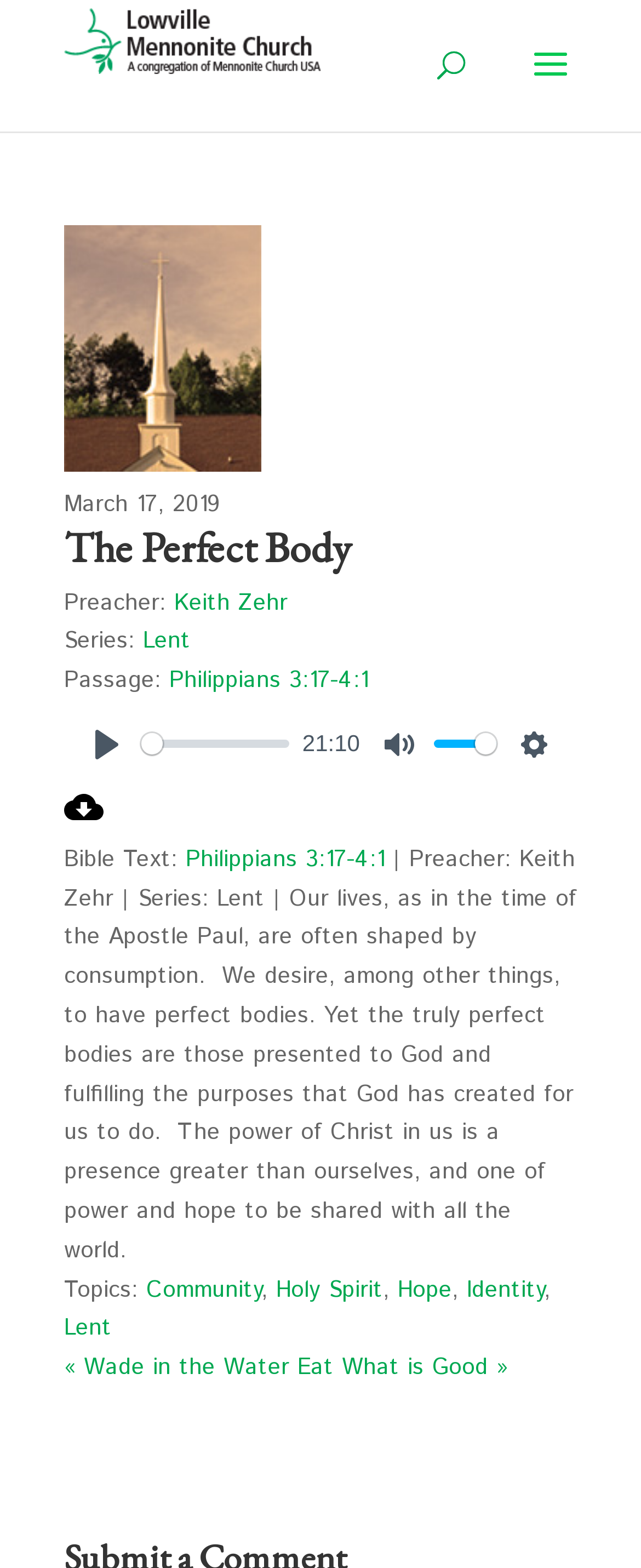Identify the coordinates of the bounding box for the element that must be clicked to accomplish the instruction: "Enter email to stay informed about new products and offers".

None